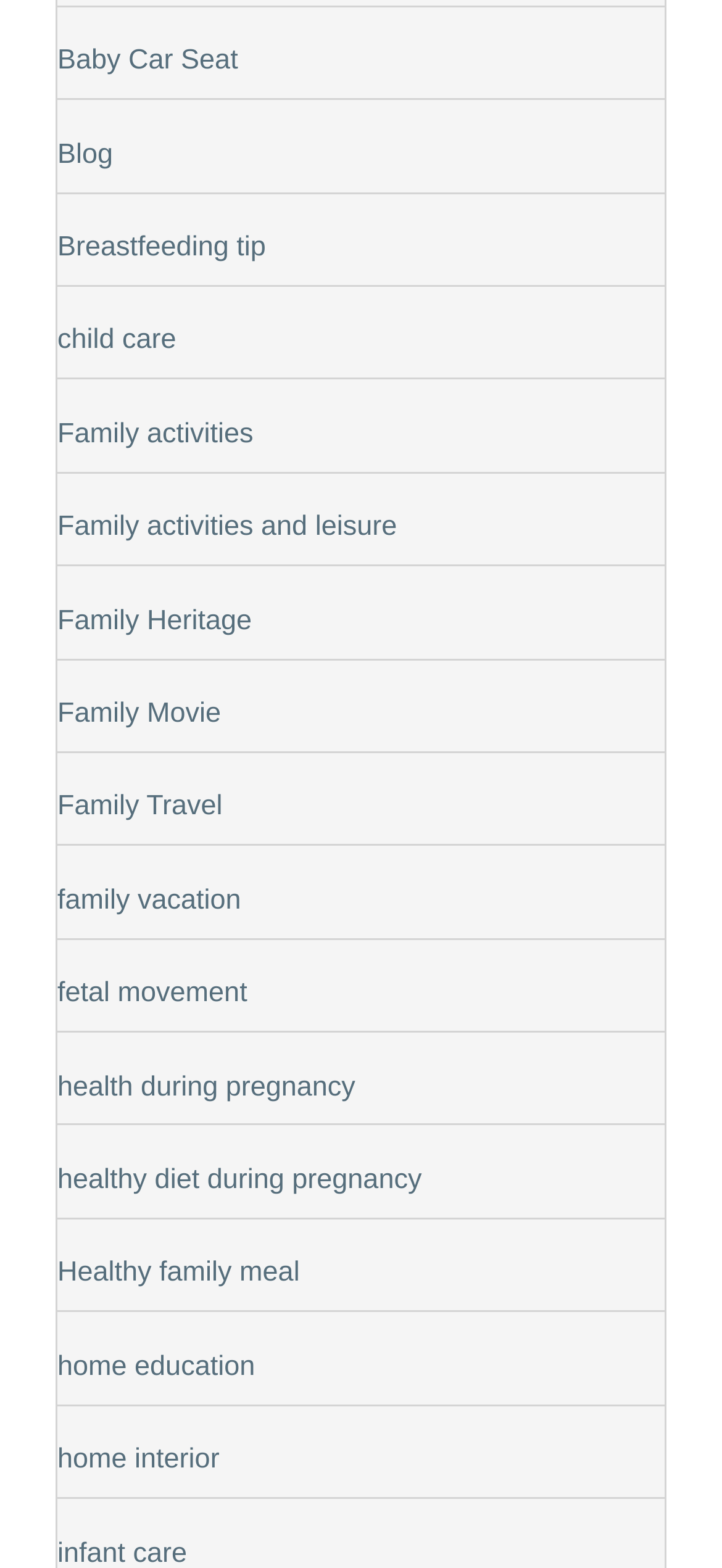How many links are related to pregnancy?
Answer the question with a single word or phrase, referring to the image.

3